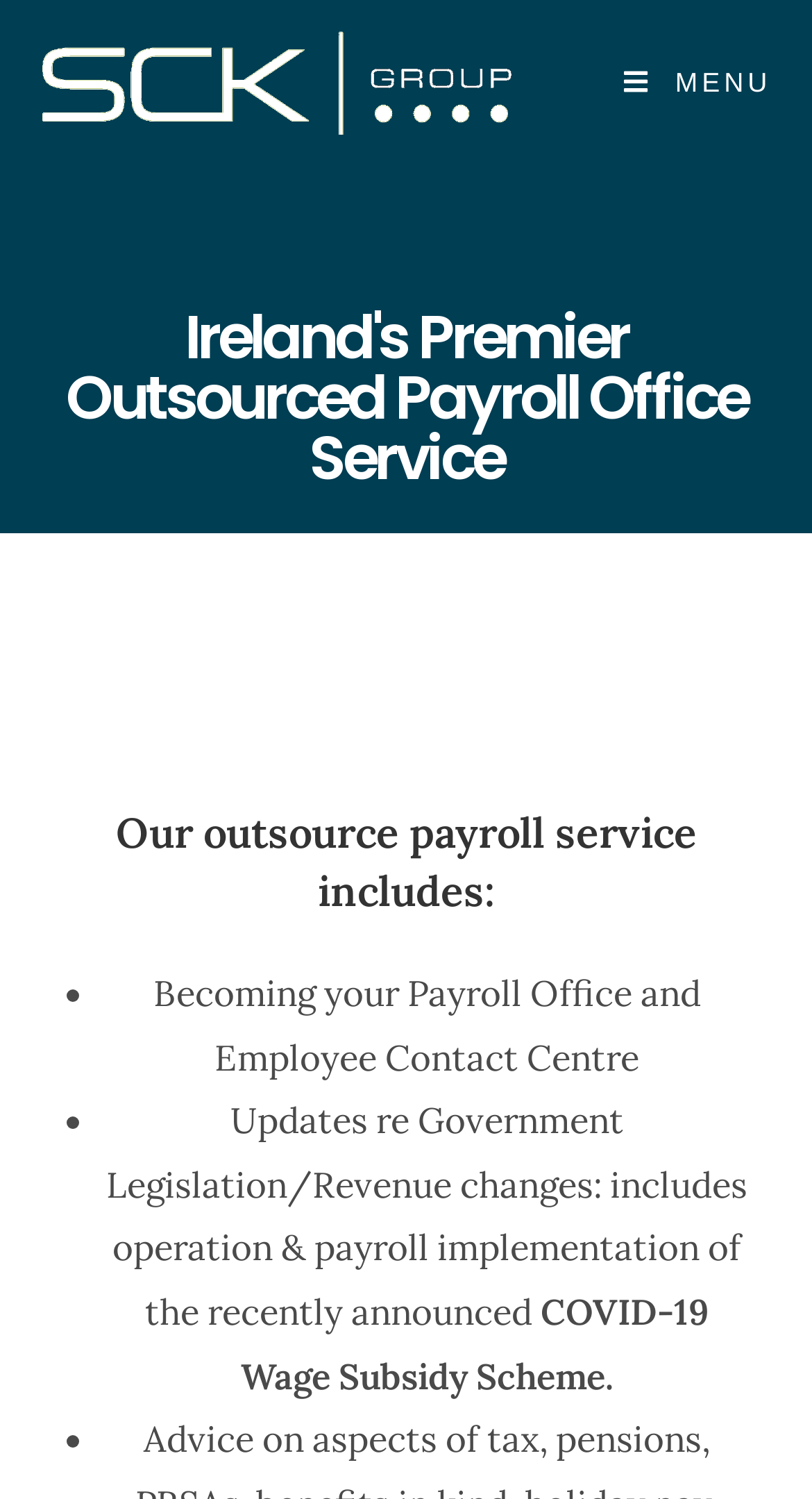Respond to the following query with just one word or a short phrase: 
Is there a menu on the webpage?

Yes